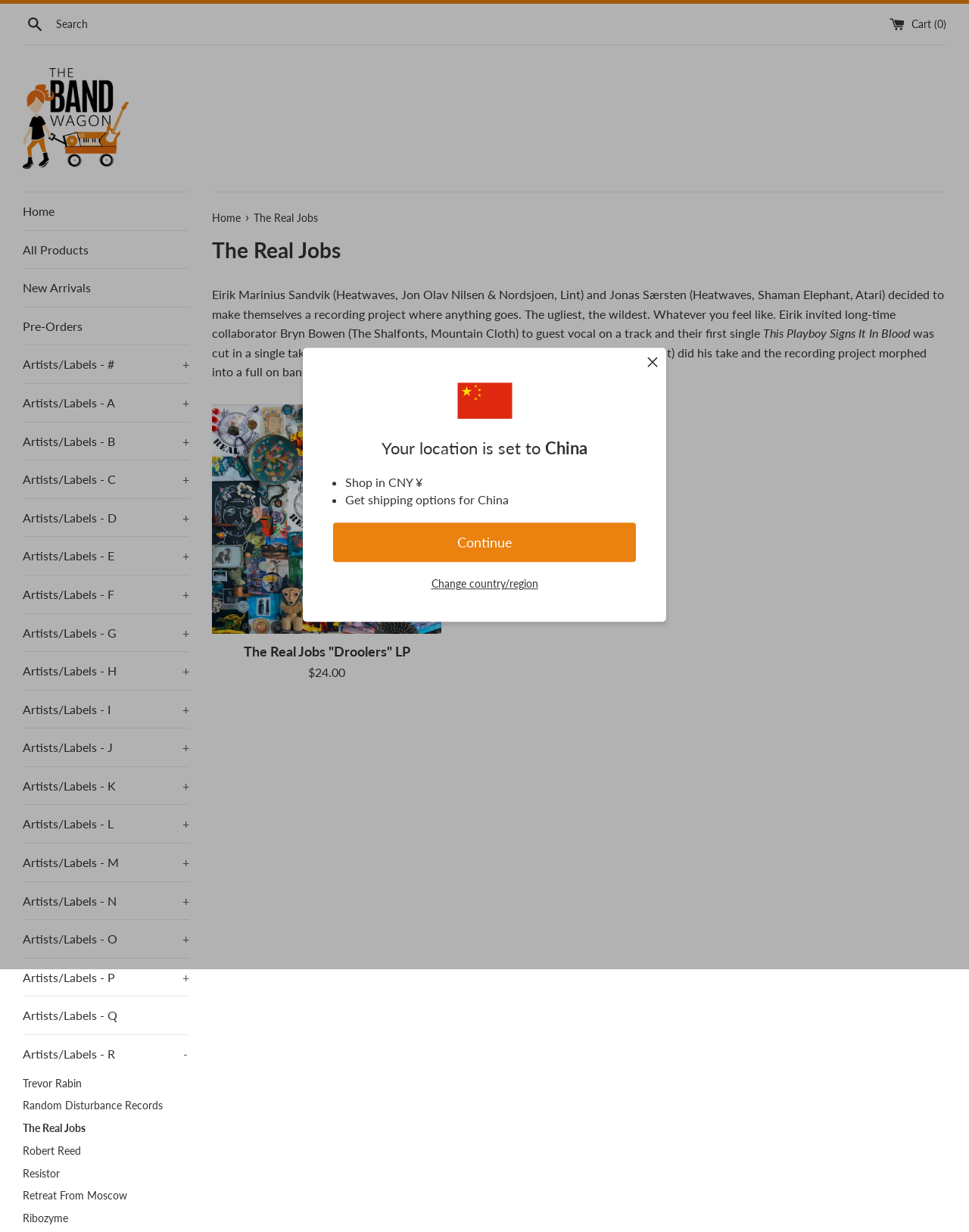Identify the bounding box coordinates for the region of the element that should be clicked to carry out the instruction: "Buy The Real Jobs 'Droolers' LP". The bounding box coordinates should be four float numbers between 0 and 1, i.e., [left, top, right, bottom].

[0.219, 0.328, 0.456, 0.515]